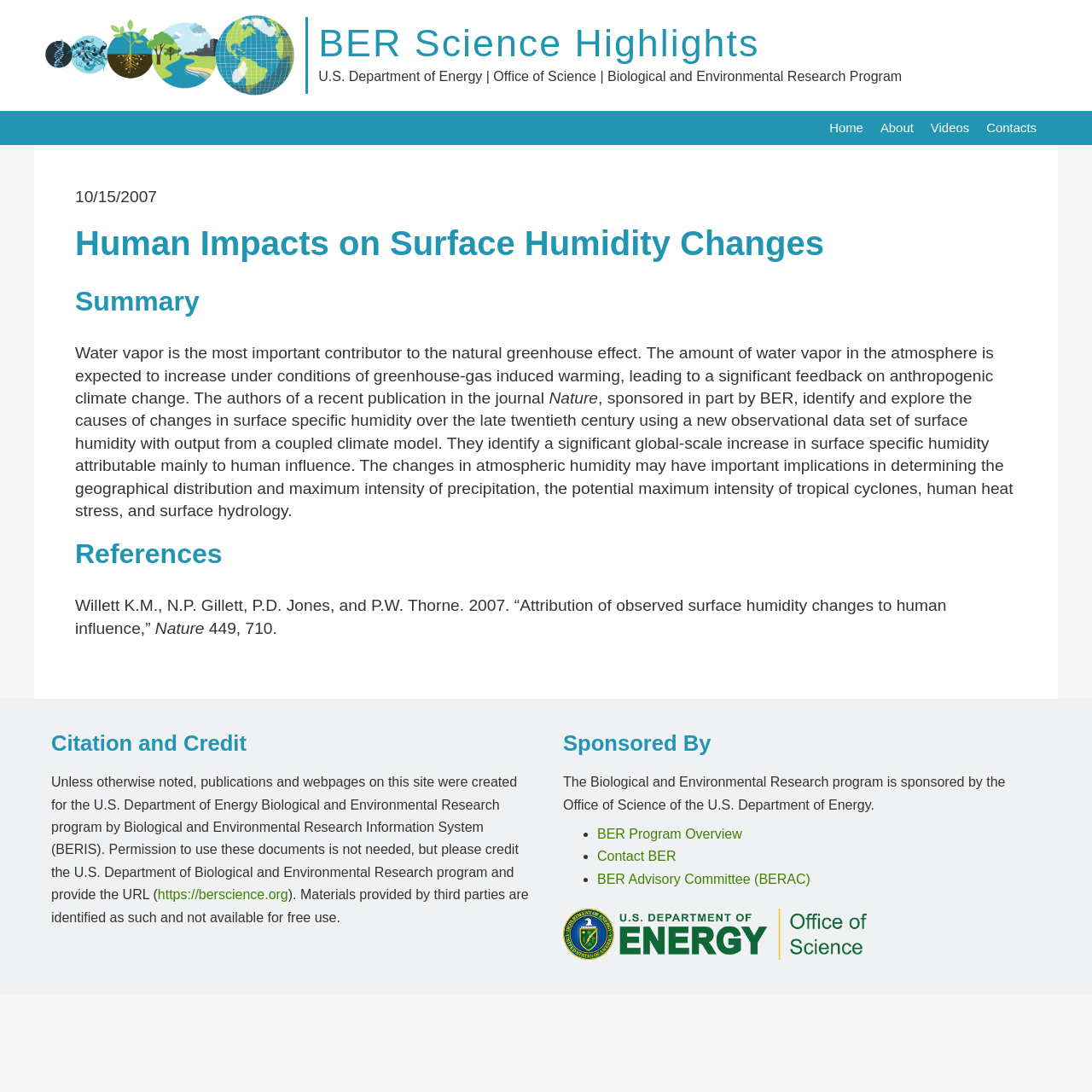What is the date mentioned in the article?
Deliver a detailed and extensive answer to the question.

I found the answer by looking at the top of the article, where it says '10/15/2007'.